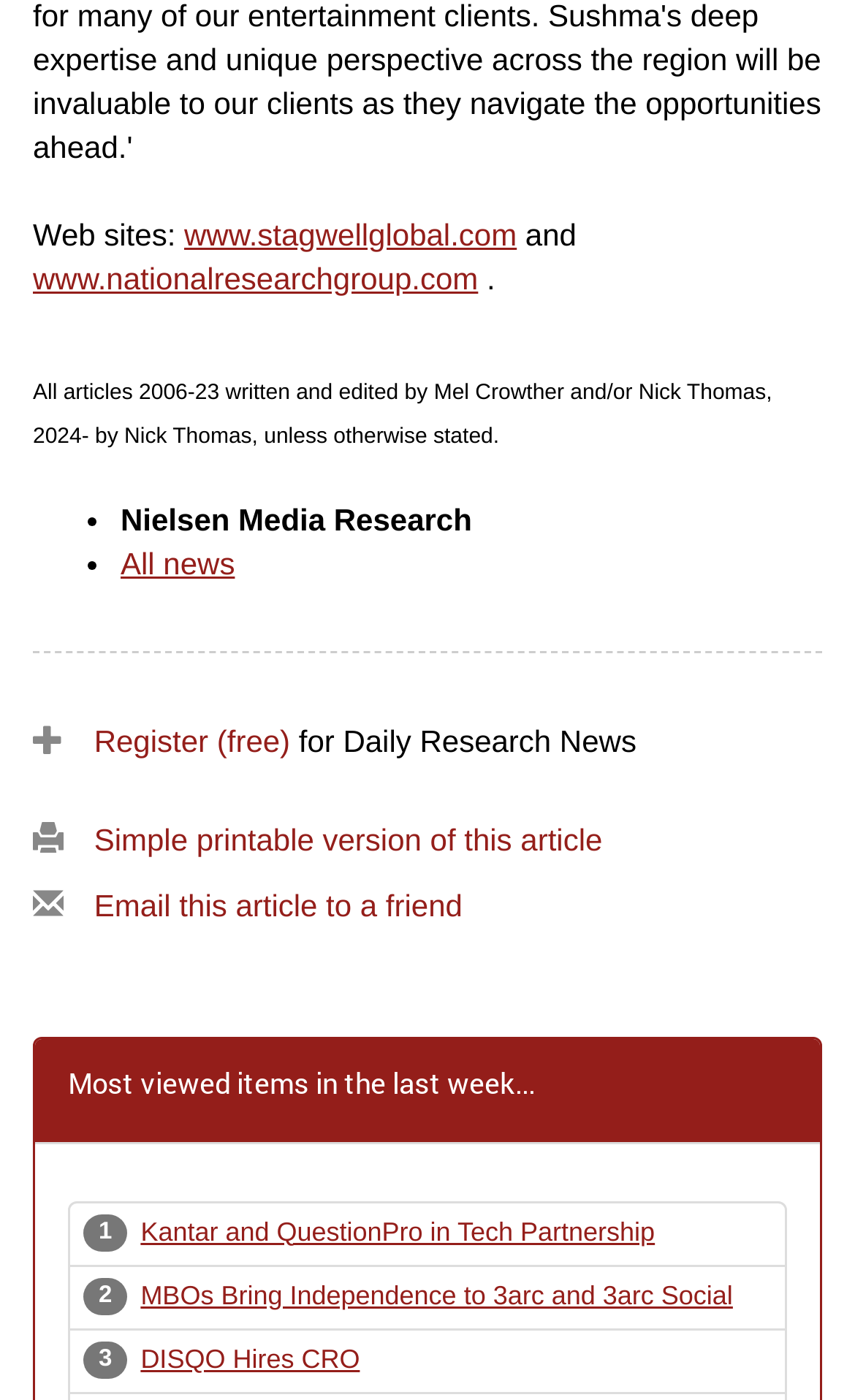Determine the bounding box for the UI element that matches this description: "www.stagwellglobal.com".

[0.215, 0.155, 0.604, 0.18]